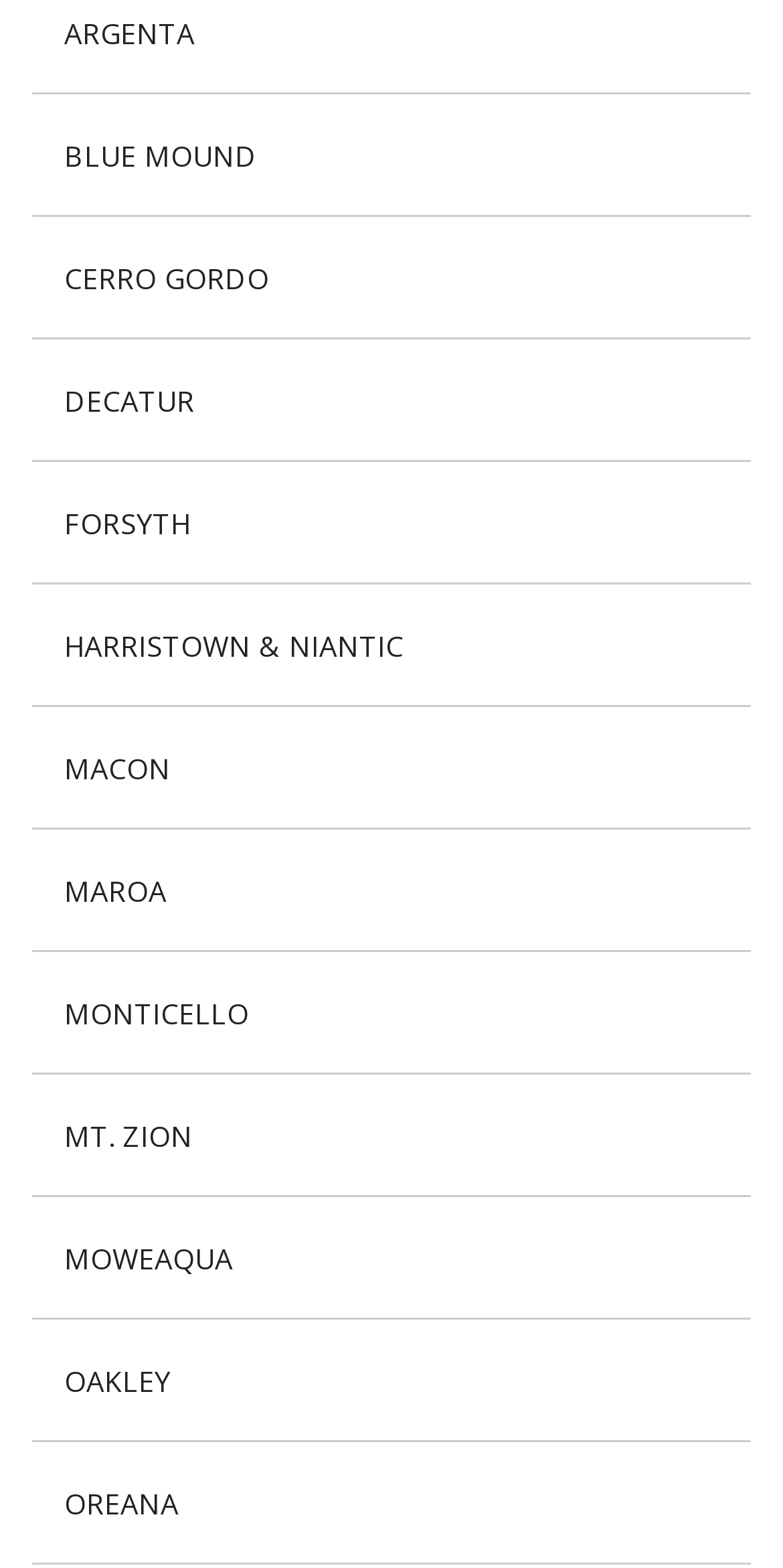What is the first location listed?
Look at the image and respond with a one-word or short-phrase answer.

ARGENTA